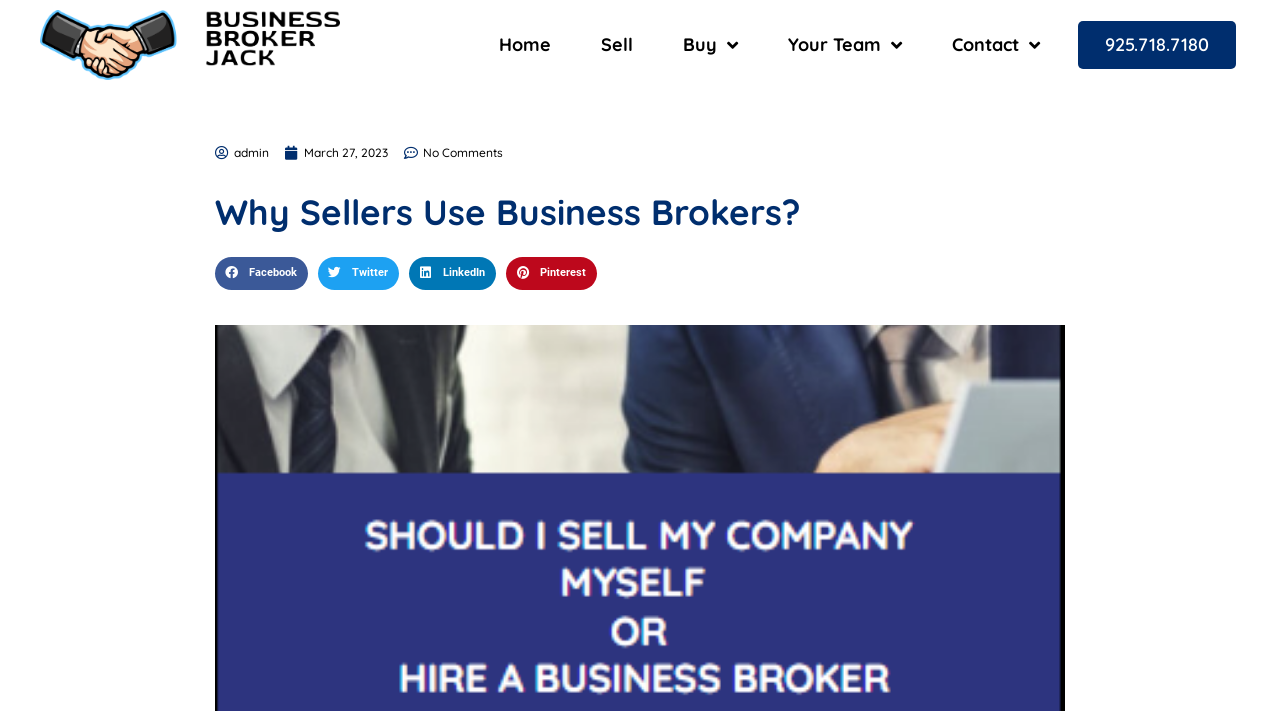Locate the bounding box coordinates of the clickable area needed to fulfill the instruction: "Click on Sell".

[0.47, 0.031, 0.495, 0.096]